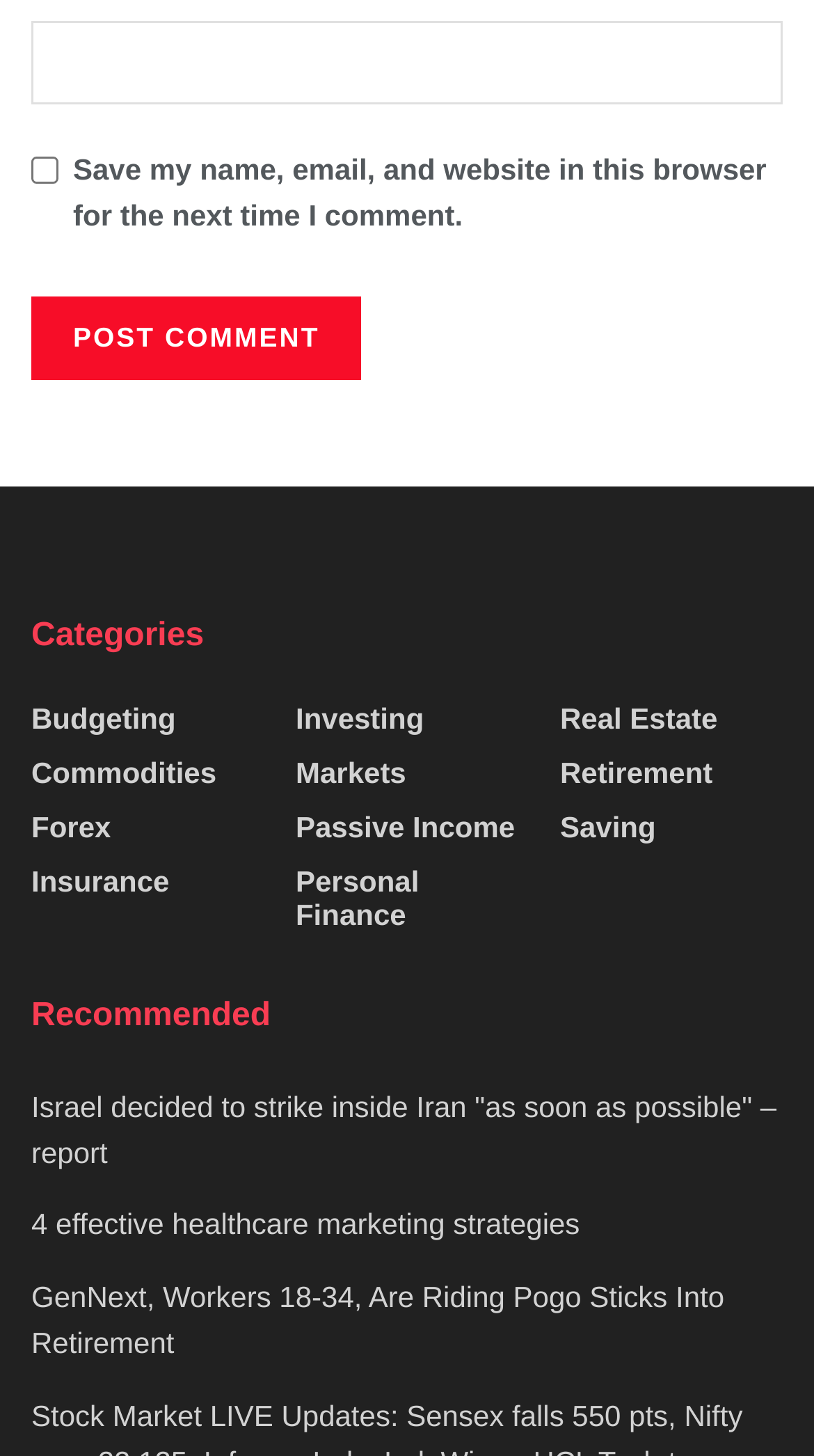Provide the bounding box coordinates for the area that should be clicked to complete the instruction: "View Budgeting category".

[0.038, 0.482, 0.216, 0.505]